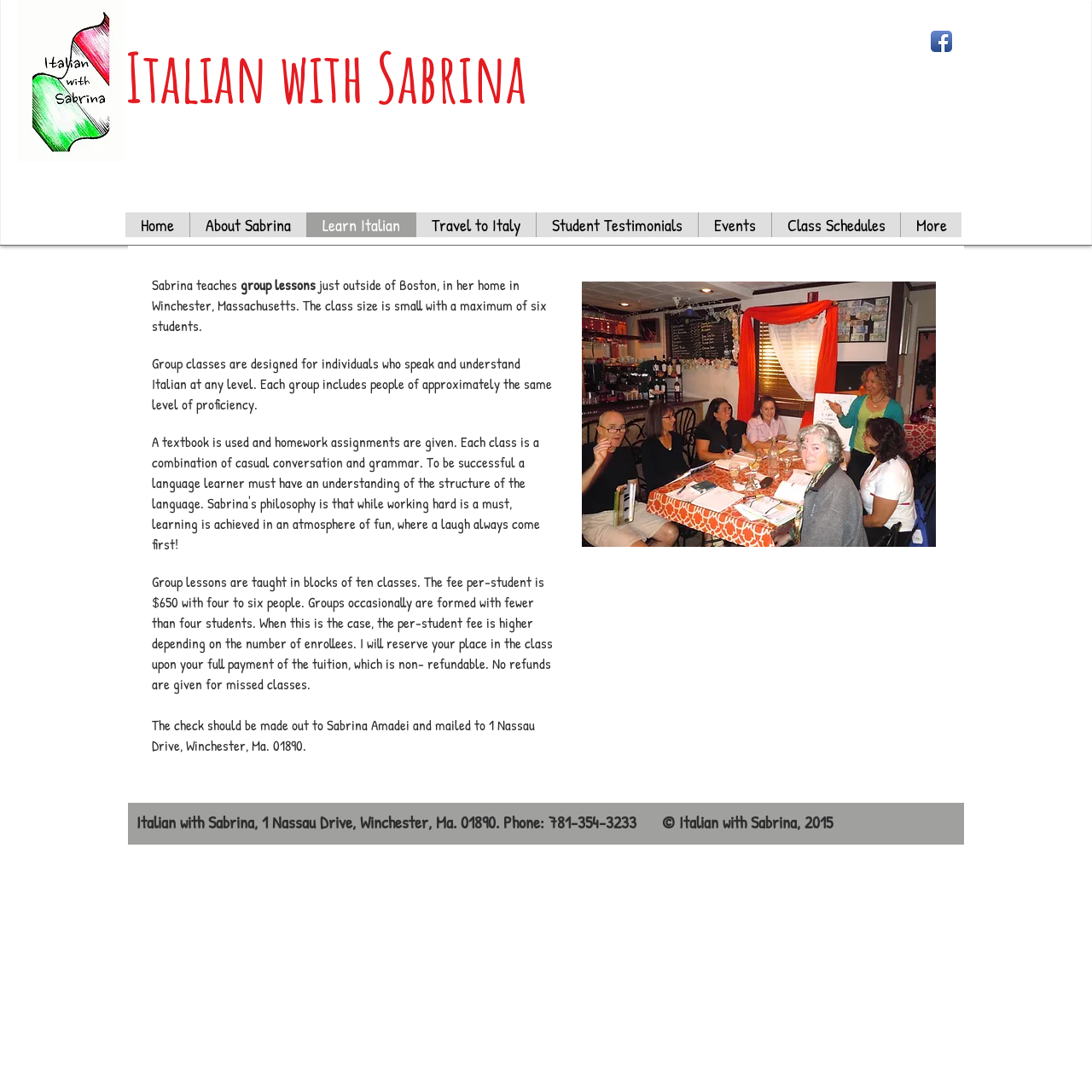Identify the bounding box coordinates of the clickable region to carry out the given instruction: "Go to Home page".

[0.115, 0.195, 0.173, 0.217]